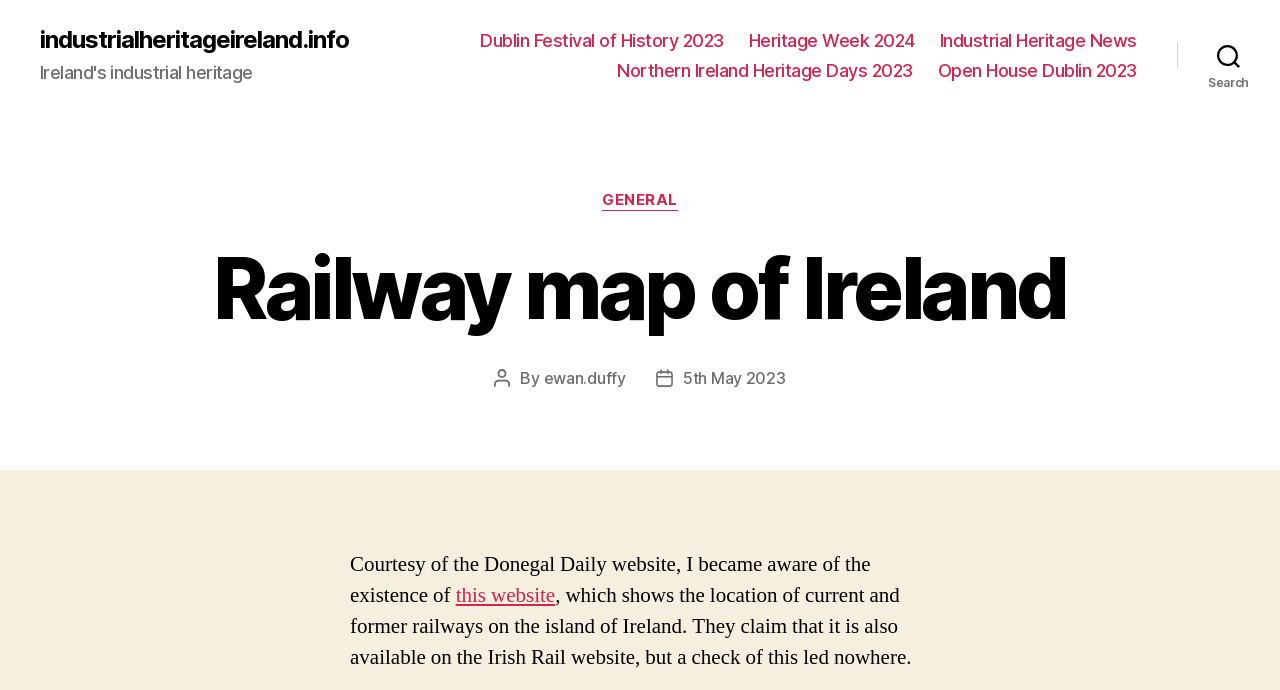What is the purpose of the button at the top right?
Please utilize the information in the image to give a detailed response to the question.

I determined the purpose of the button by looking at its text content, which is 'Search', and its location at the top right of the webpage, which is a common location for search buttons.